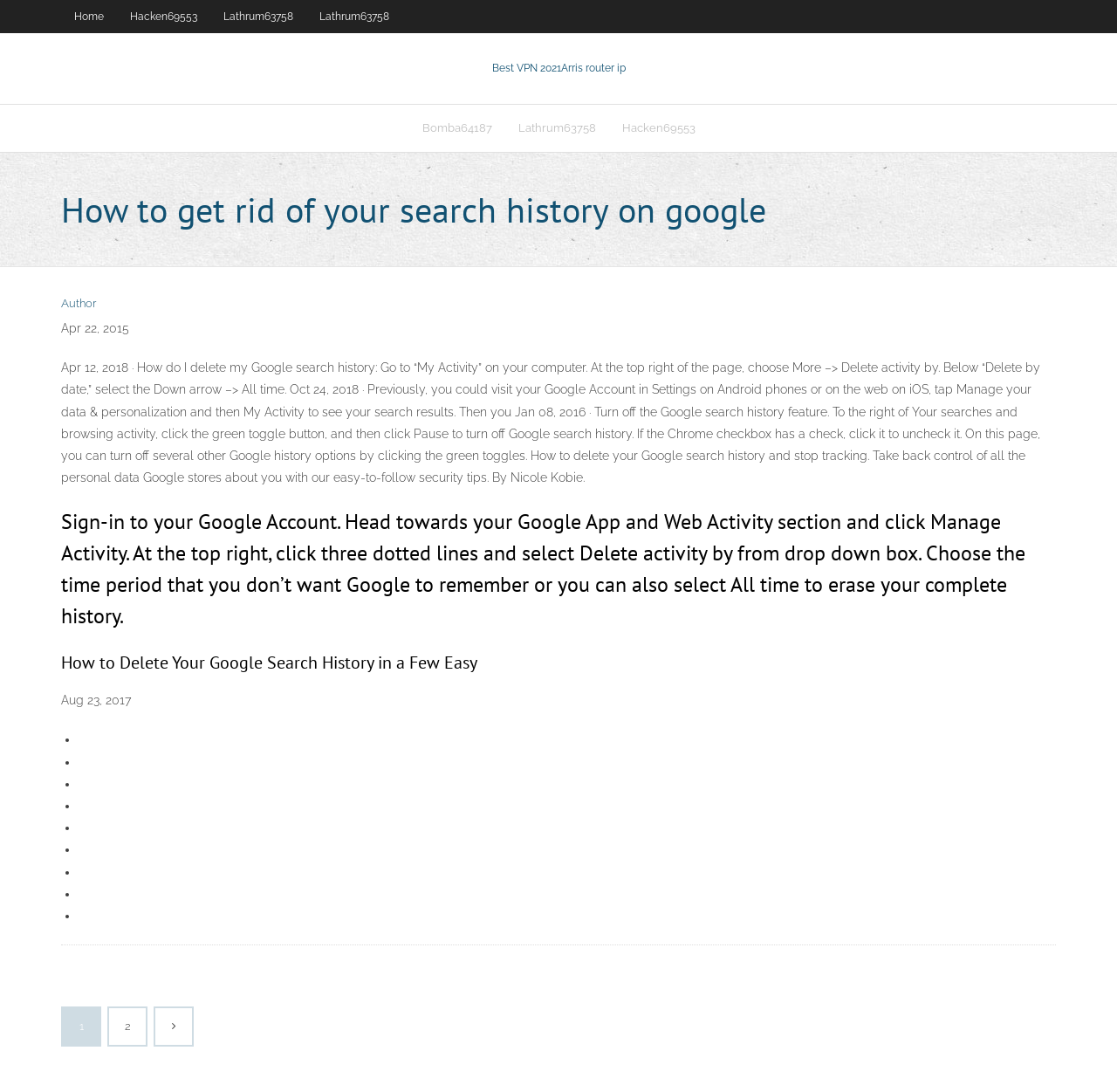Please identify the bounding box coordinates of the element that needs to be clicked to perform the following instruction: "Click the 'Sign-in to your Google Account' heading".

[0.055, 0.464, 0.945, 0.579]